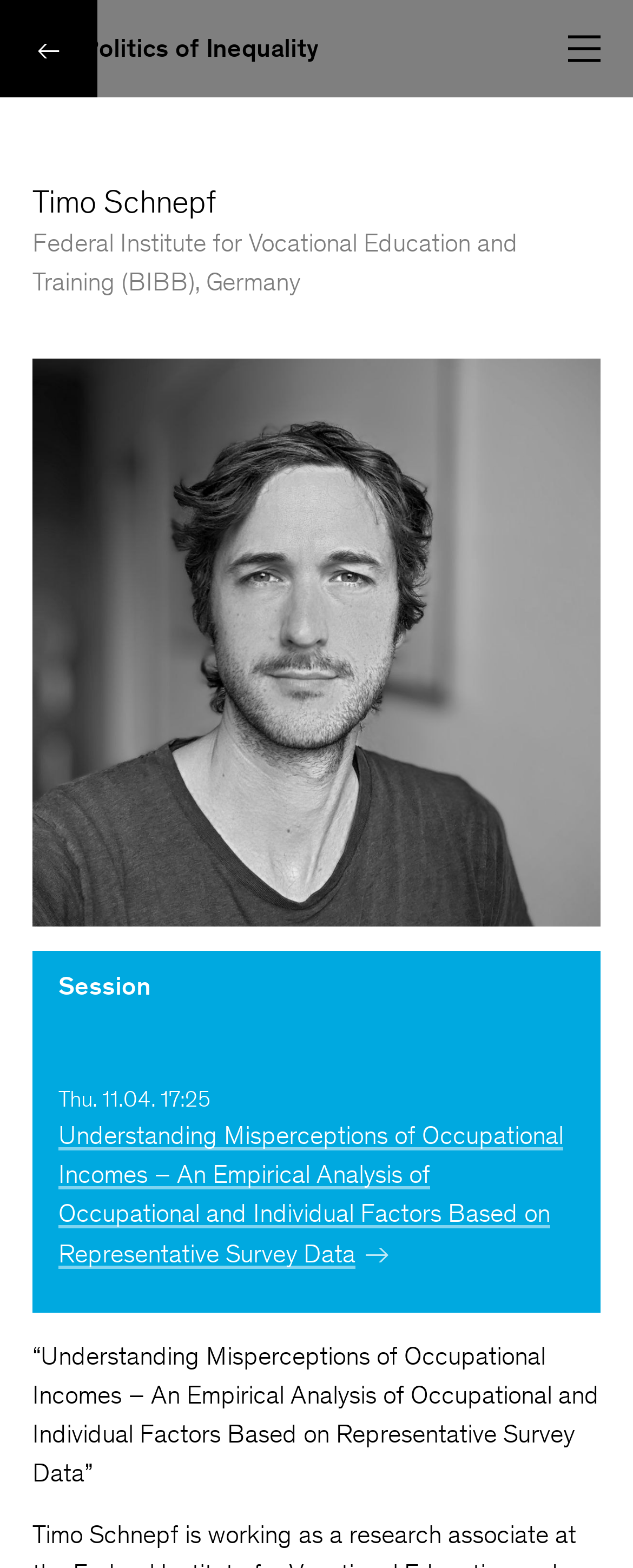How many links are there in the article section?
Refer to the image and offer an in-depth and detailed answer to the question.

The number of links in the article section can be found by counting the link elements within the article section, which in this case is only one link with the text 'Understanding Misperceptions of Occupational Incomes – An Empirical Analysis of Occupational and Individual Factors Based on Representative Survey Data →'.